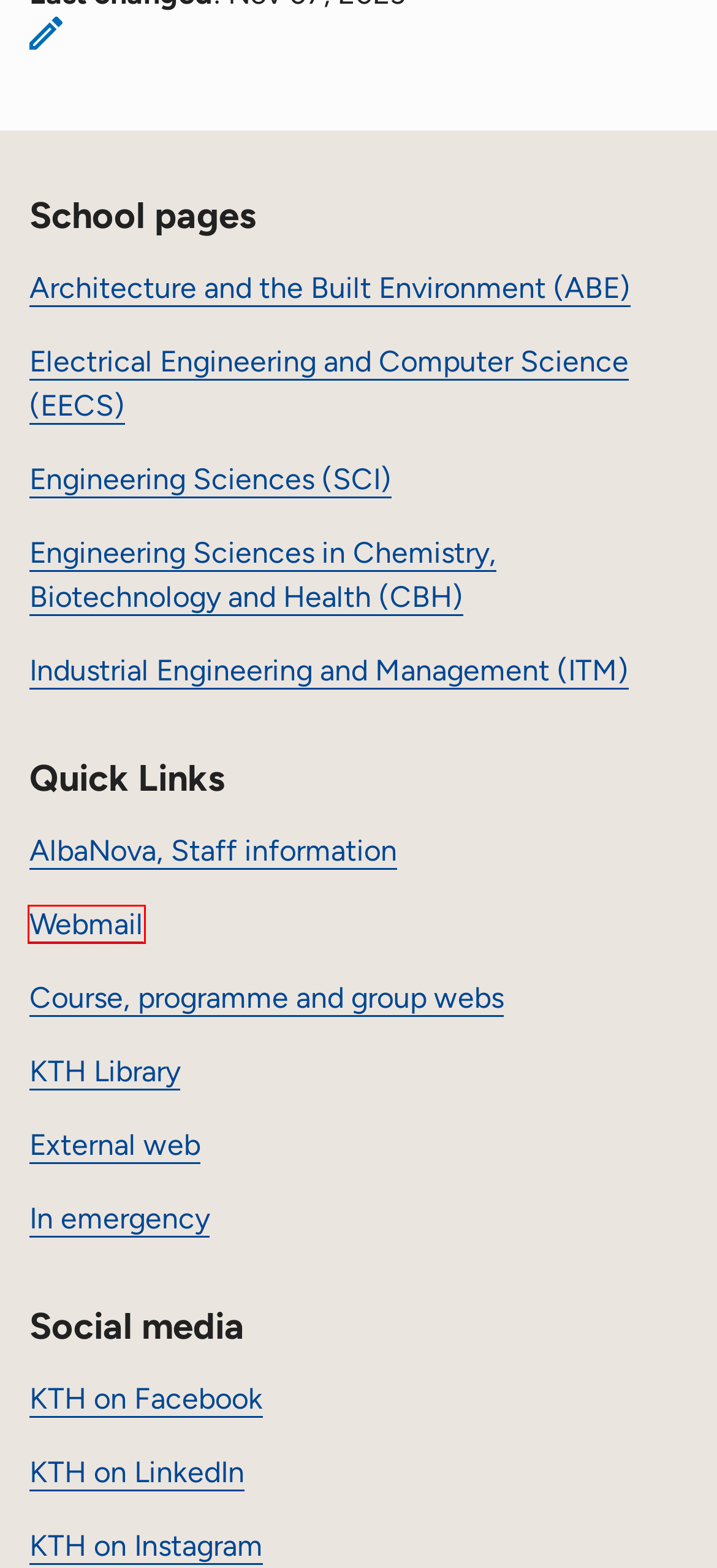Inspect the screenshot of a webpage with a red rectangle bounding box. Identify the webpage description that best corresponds to the new webpage after clicking the element inside the bounding box. Here are the candidates:
A. AlbaNova |   Staff information
B. About this website |  KTH
C. KTH - Your future workplace |  KTH
D. Press contacts KTH |  KTH
E. KTH - Sweden’s largest technical university |  KTH
F. Contact KTH |  KTH
G. Social - Översikt | KTH
H. Outlook

H